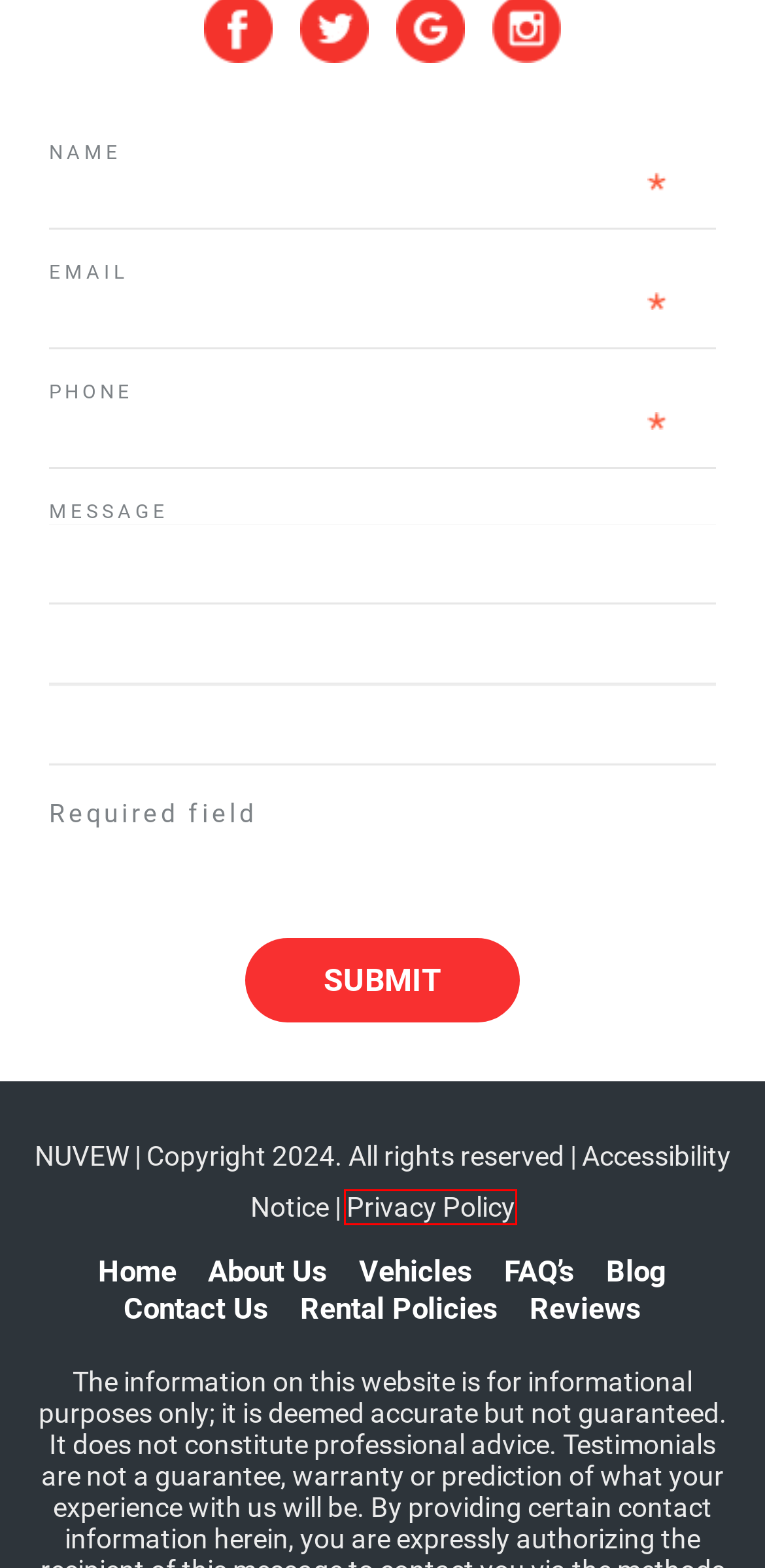Please examine the screenshot provided, which contains a red bounding box around a UI element. Select the webpage description that most accurately describes the new page displayed after clicking the highlighted element. Here are the candidates:
A. Marcus Allard Truck Rental | Hammond Rental Vans | Van Rental in Gary
B. Marcus Allard Truck Rental | Passenger Van Rental Schererville | Highland Passenger Van Rental
C. Marcus Allard Truck Rental | Gary Passenger Van Rental | Merrillville 15 Passenger Van Rental
D. Marcus Allard Truck Rental | Hammond Truck Rental | Gary 15 Passenger Van Rental
E. Marcus Allard Truck Rental | 12 Passenger Van Rental Schererville | Highland Rental Van
F. NUVEW | Northwest Indiana Website Design | Website Development Crown Point
G. Accessibility Notifications - Marcus Allard Truck Rental
H. Privacy Policy - Marcus Allard Truck Rental

H